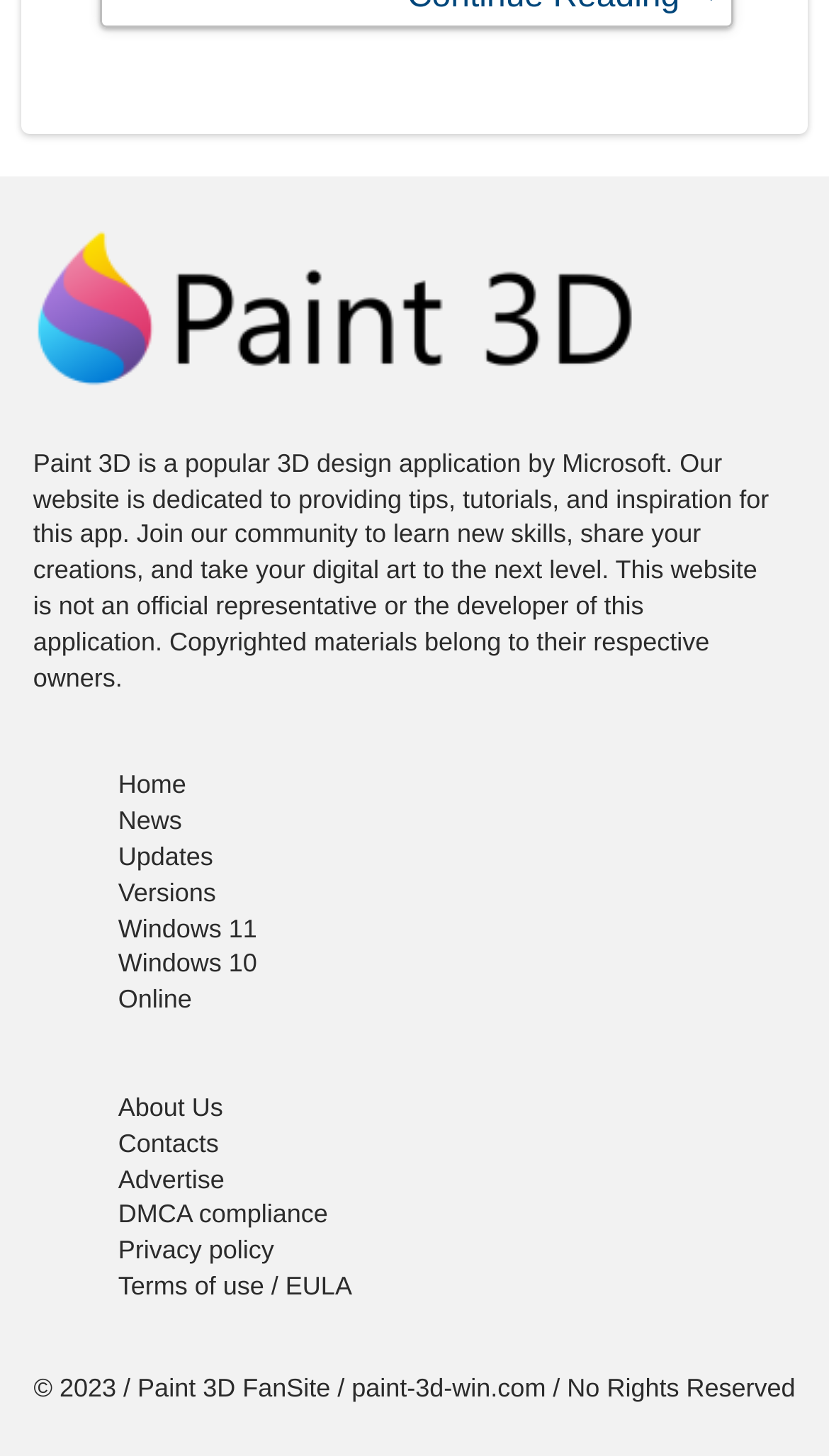Bounding box coordinates are given in the format (top-left x, top-left y, bottom-right x, bottom-right y). All values should be floating point numbers between 0 and 1. Provide the bounding box coordinate for the UI element described as: dental tourism

None